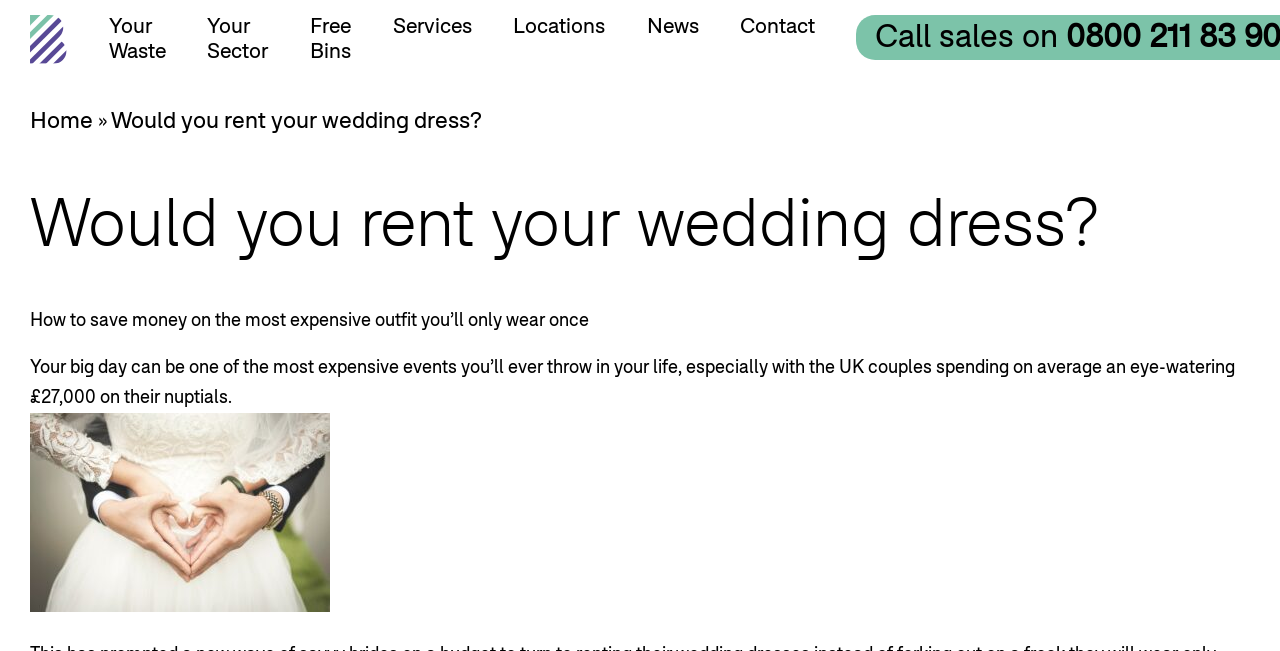Please predict the bounding box coordinates of the element's region where a click is necessary to complete the following instruction: "Click the 'Contact' link". The coordinates should be represented by four float numbers between 0 and 1, i.e., [left, top, right, bottom].

[0.562, 0.023, 0.653, 0.123]